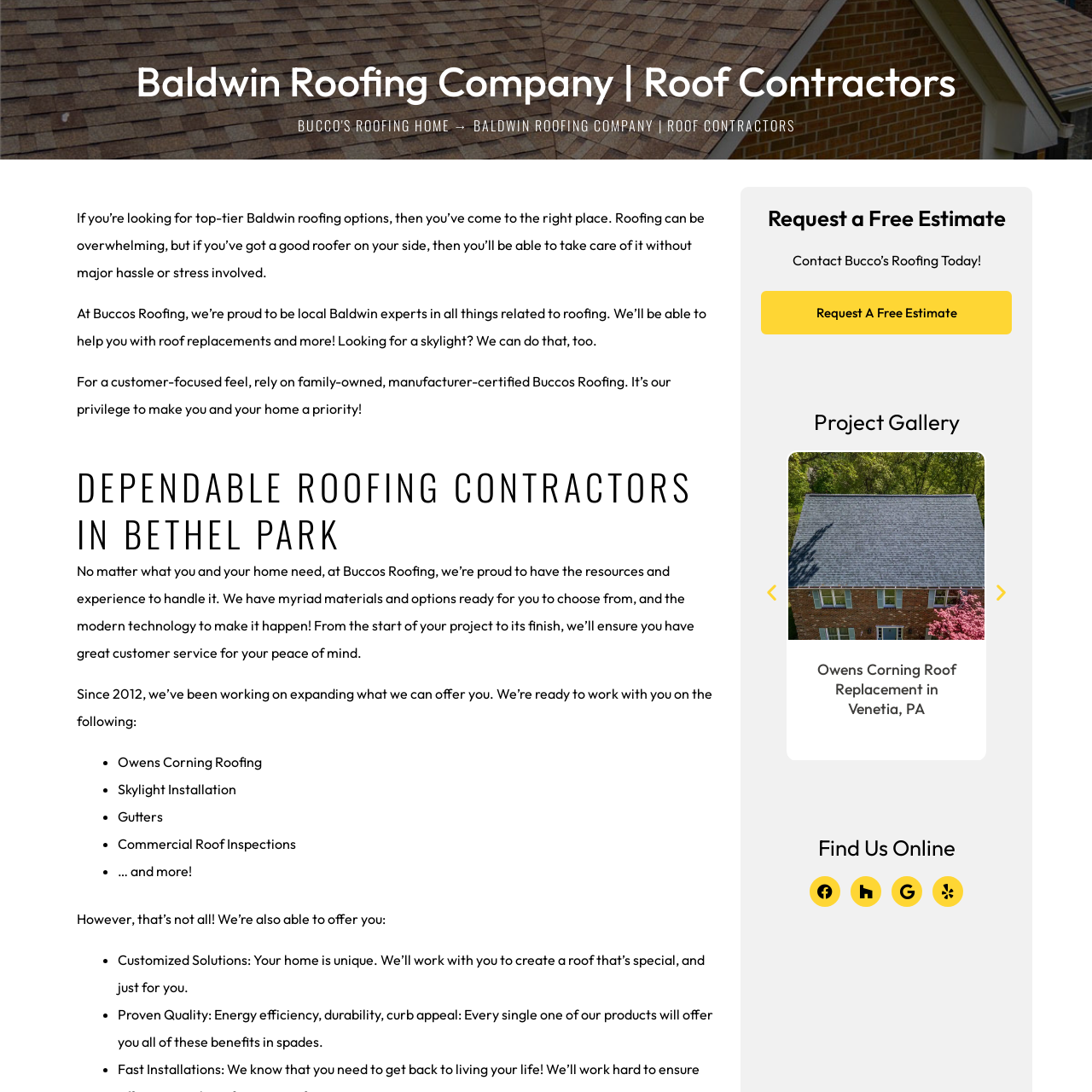Give an elaborate description of the visual elements within the red-outlined box.

The image features a logo or icon associated with the Baldwin Roofing Company, a business specializing in roofing services. It encapsulates the company's focus on providing dependable roofing solutions to their customers. The design elements likely convey attributes such as strength and reliability, reflecting the company’s commitment to quality craftsmanship and customer satisfaction. This visual representation aligns with their offerings, which include roof replacements and various roofing materials, emphasizing their expertise in the local area, specifically in Bethel Park. The presence of this logo enhances brand recognition and reiterates their dedication to serving the community with professional roofing services.